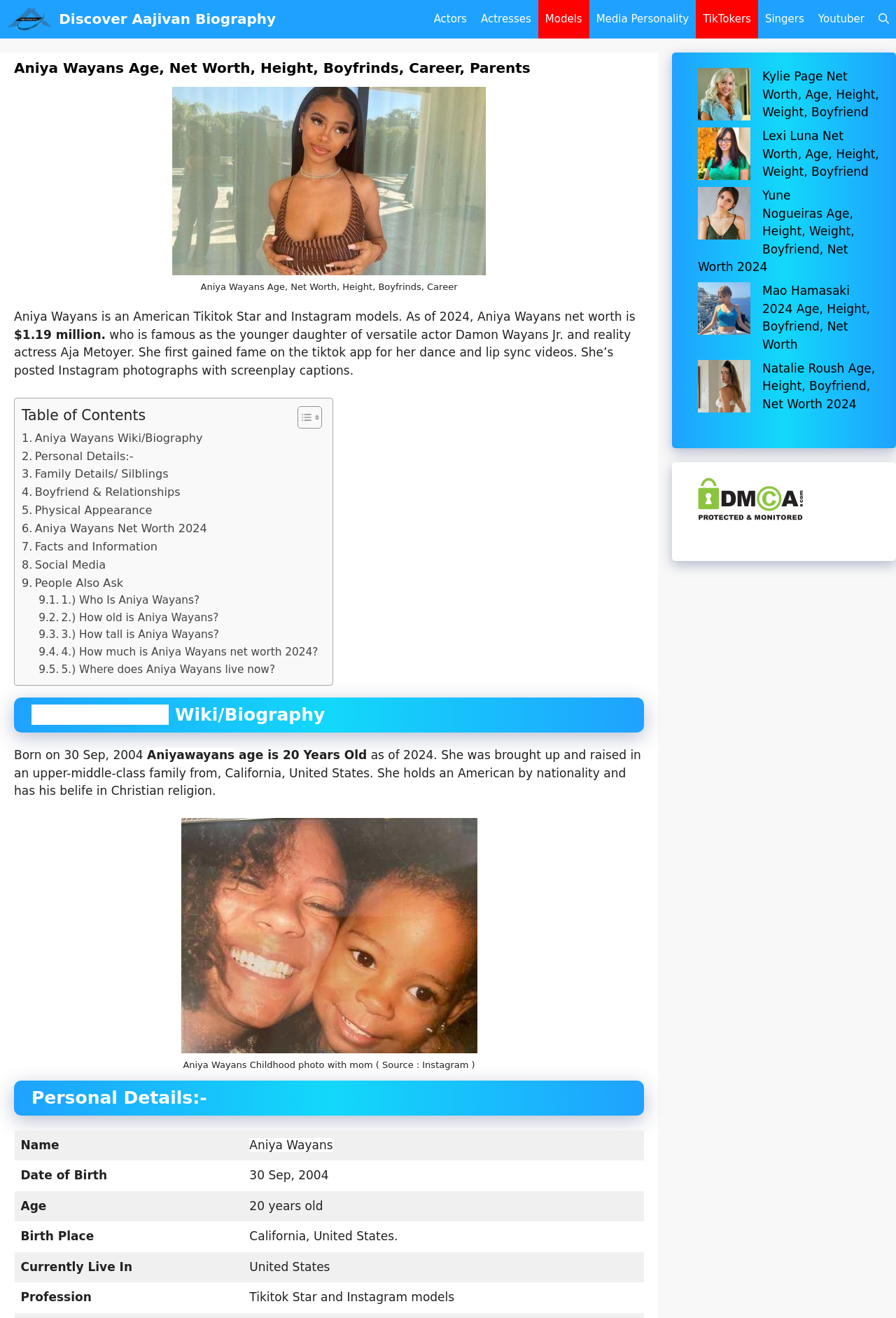Pinpoint the bounding box coordinates of the area that must be clicked to complete this instruction: "View Aniya Wayans Wiki/Biography".

[0.024, 0.326, 0.226, 0.339]